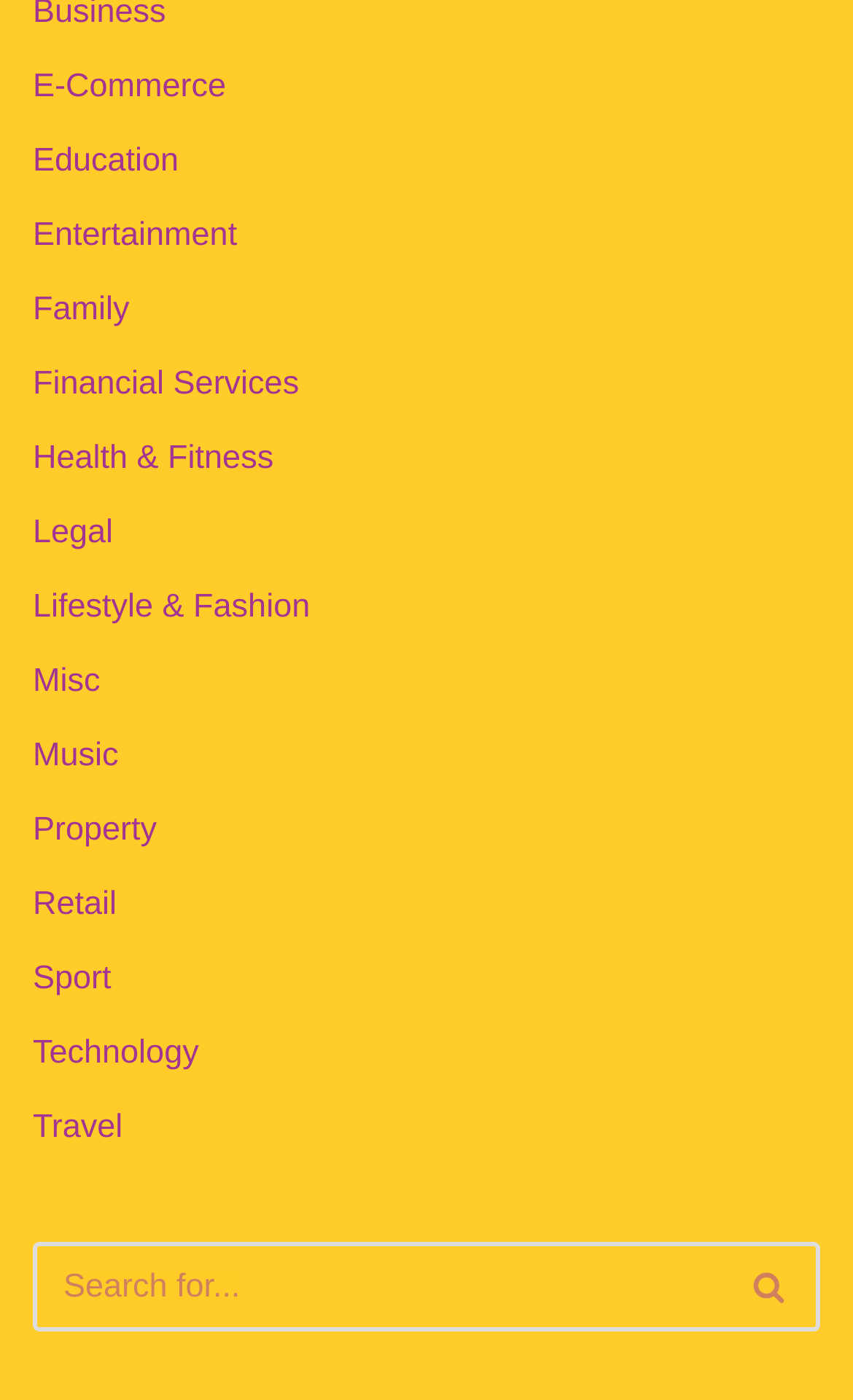Specify the bounding box coordinates of the element's area that should be clicked to execute the given instruction: "Explore Technology". The coordinates should be four float numbers between 0 and 1, i.e., [left, top, right, bottom].

[0.038, 0.739, 0.233, 0.766]